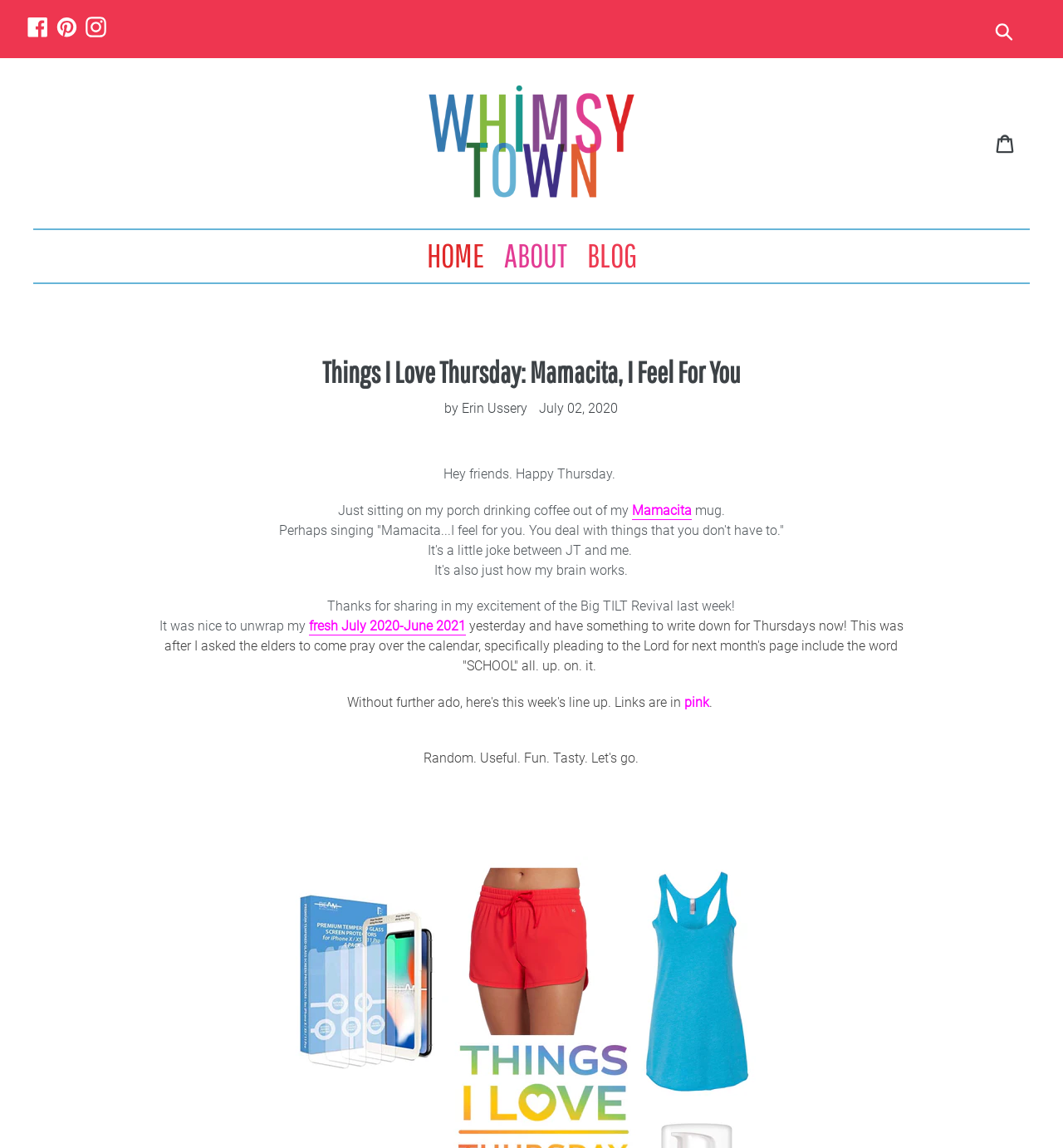Extract the heading text from the webpage.

Things I Love Thursday: Mamacita, I Feel For You